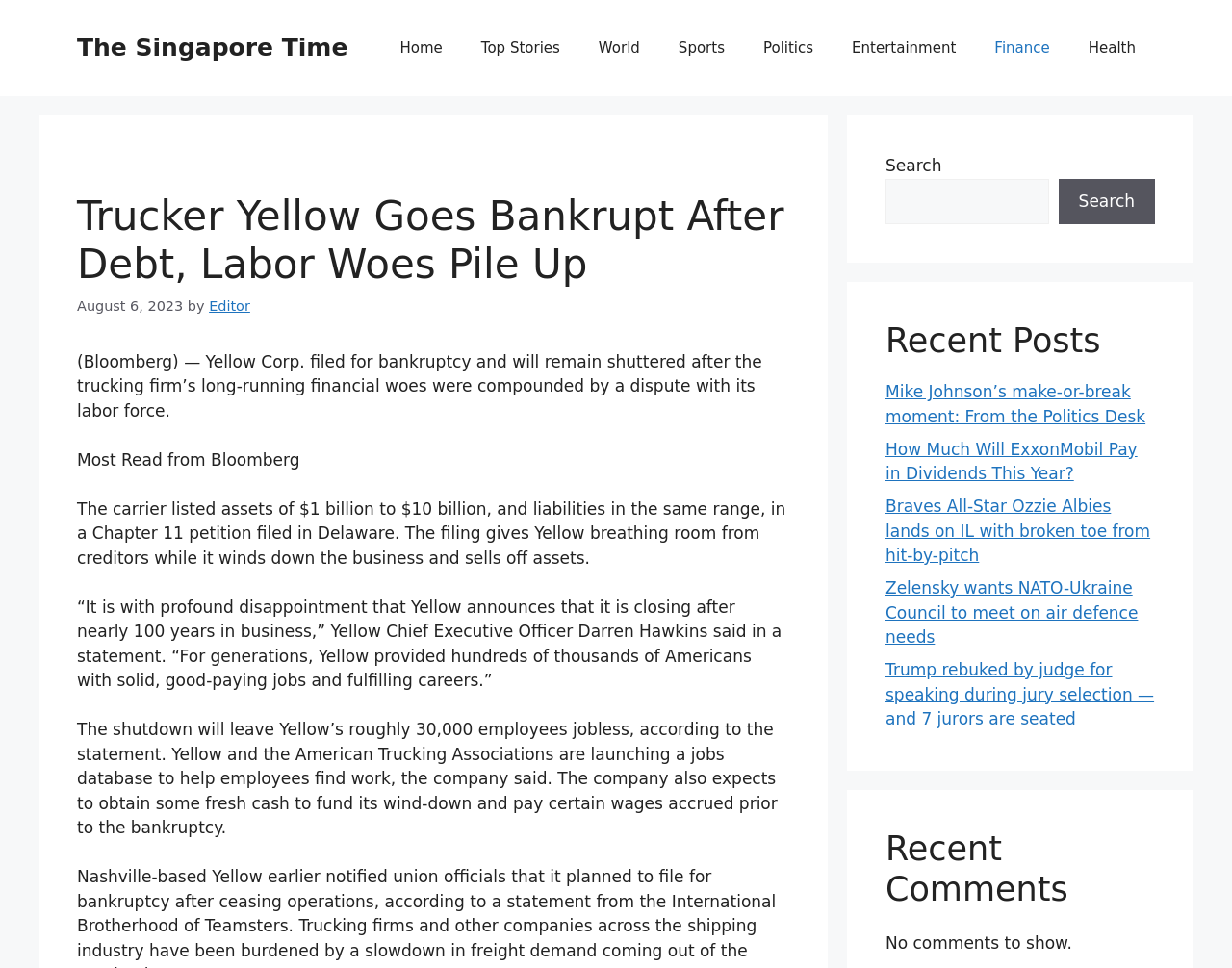Please identify the bounding box coordinates of the element that needs to be clicked to perform the following instruction: "Read the article about 1500 years of Chinese painting".

None